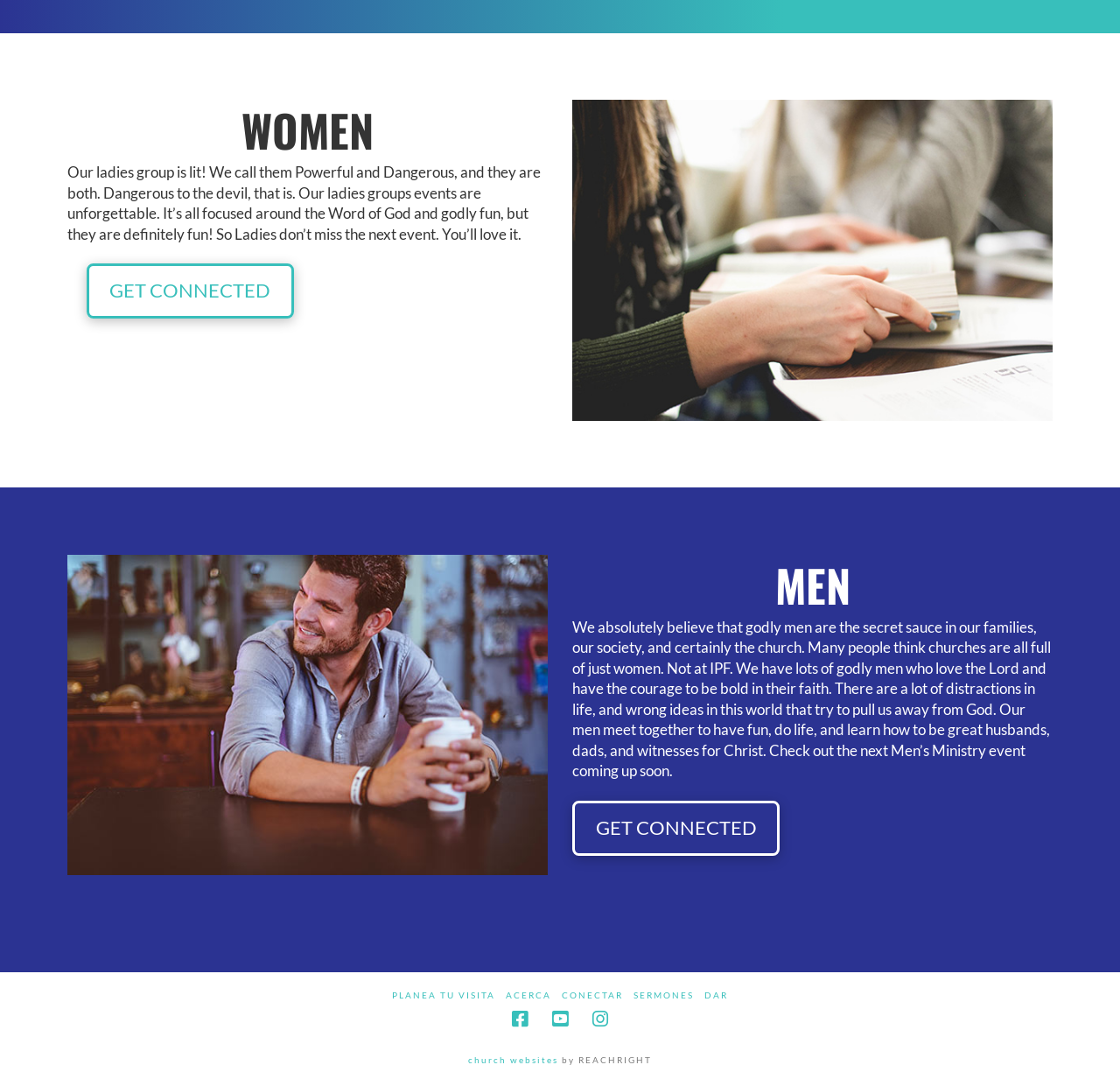Locate the bounding box coordinates of the region to be clicked to comply with the following instruction: "Watch sermons". The coordinates must be four float numbers between 0 and 1, in the form [left, top, right, bottom].

[0.566, 0.911, 0.62, 0.922]